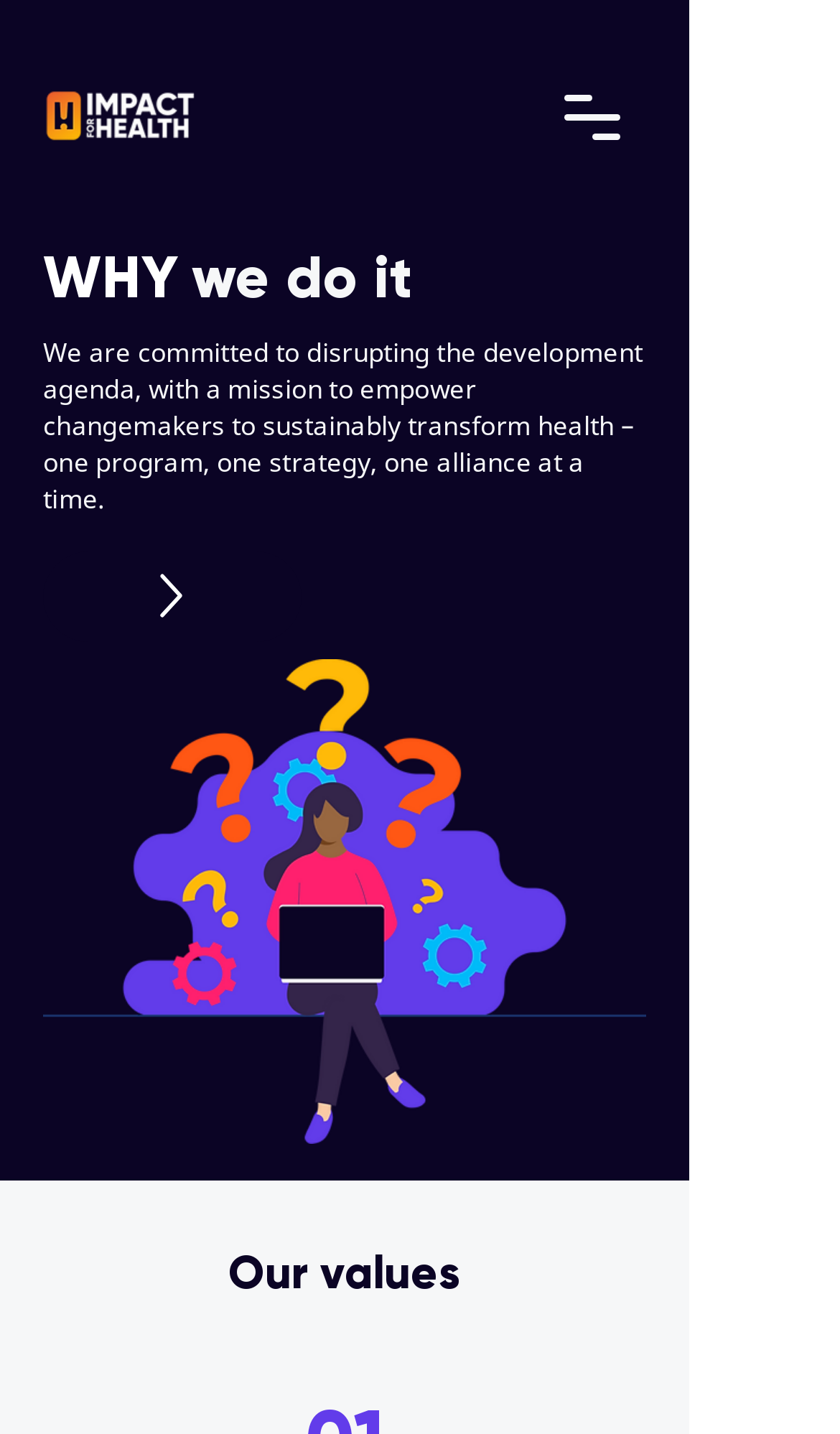Is there a link to go up on the webpage?
Kindly offer a comprehensive and detailed response to the question.

I found a link element with the description 'Up' at the top-middle section of the webpage, which suggests that it allows users to navigate up to a previous section or page.